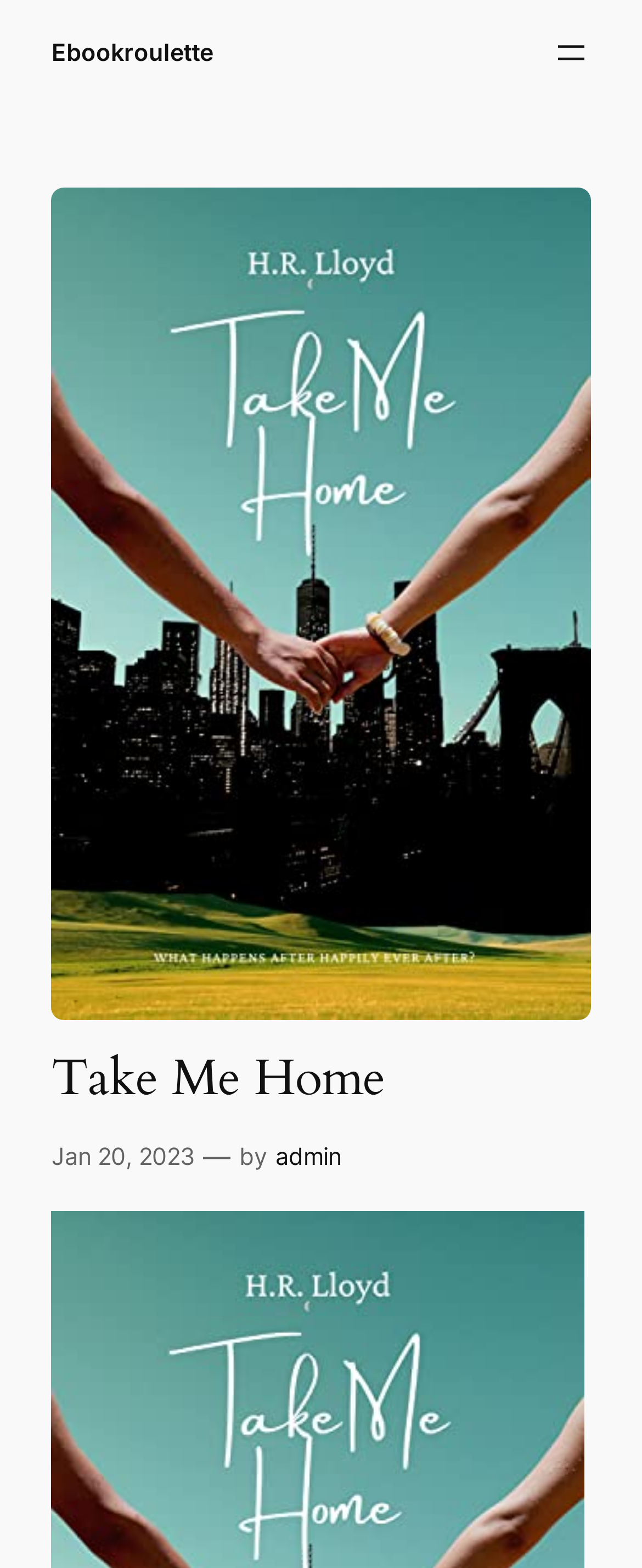Given the element description Jan 20, 2023, specify the bounding box coordinates of the corresponding UI element in the format (top-left x, top-left y, bottom-right x, bottom-right y). All values must be between 0 and 1.

[0.08, 0.728, 0.303, 0.746]